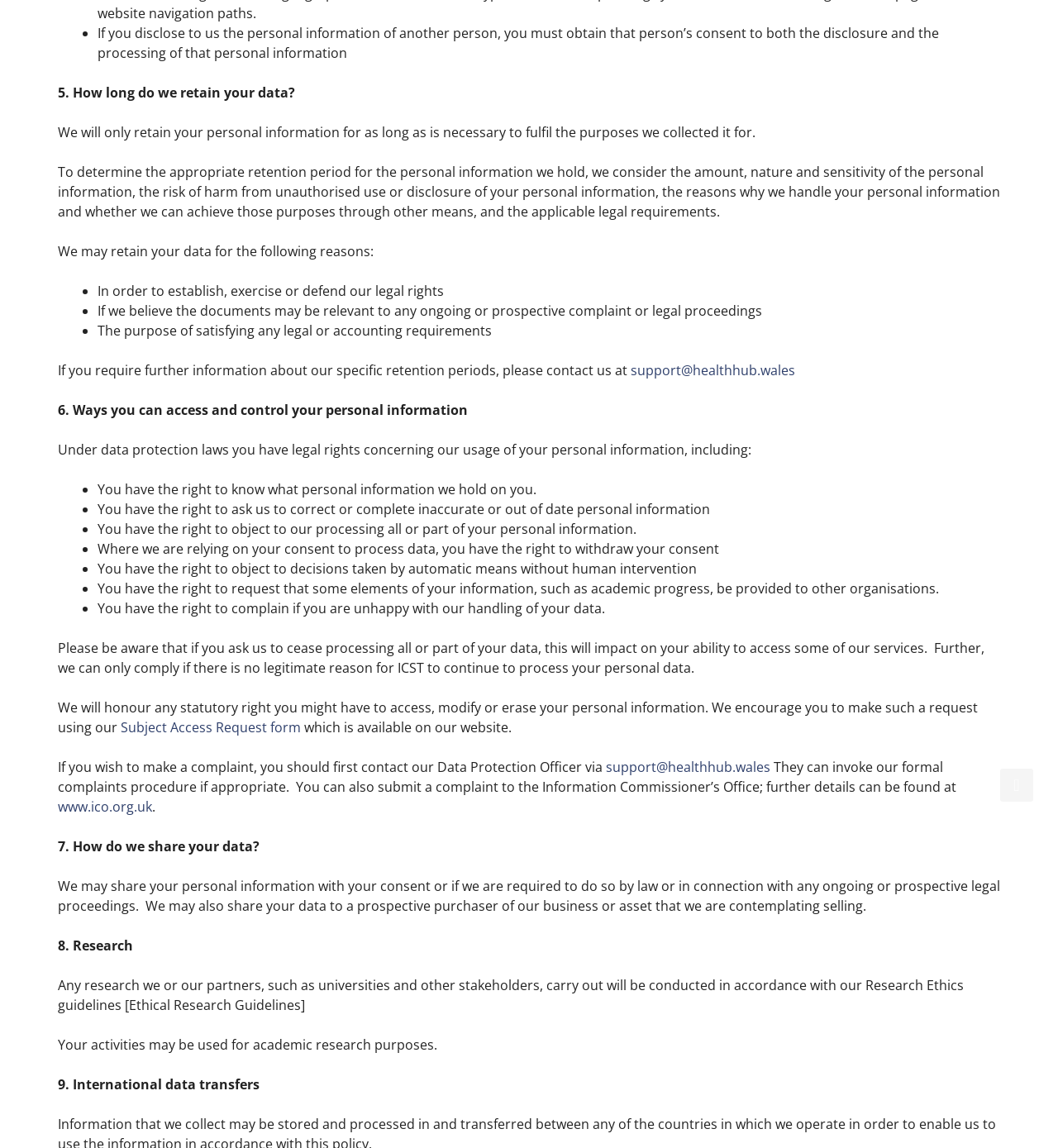Locate the bounding box of the UI element defined by this description: "Subject Access Request form". The coordinates should be given as four float numbers between 0 and 1, formatted as [left, top, right, bottom].

[0.114, 0.626, 0.284, 0.641]